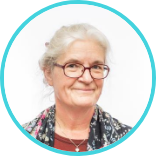Create an elaborate description of the image, covering every aspect.

This image features a portrait of a woman with gray hair, gently styled, and wearing glasses with a thin frame. She has a warm, inviting smile that reflects her approachable nature. Dressed in a colorful scarf, she showcases a blend of professionalism and creativity, suggesting her background in academia or research. The circular framing of the image emphasizes her friendly expression, making her appear relatable. This photo accompanies information about Kajsa Ellegård, who is a Professor Emerita associated with the Department of Thematic Studies at Linköping University in Sweden. Her involvement in the Time-Geography Network highlights her commitment to interdisciplinary collaboration and research.